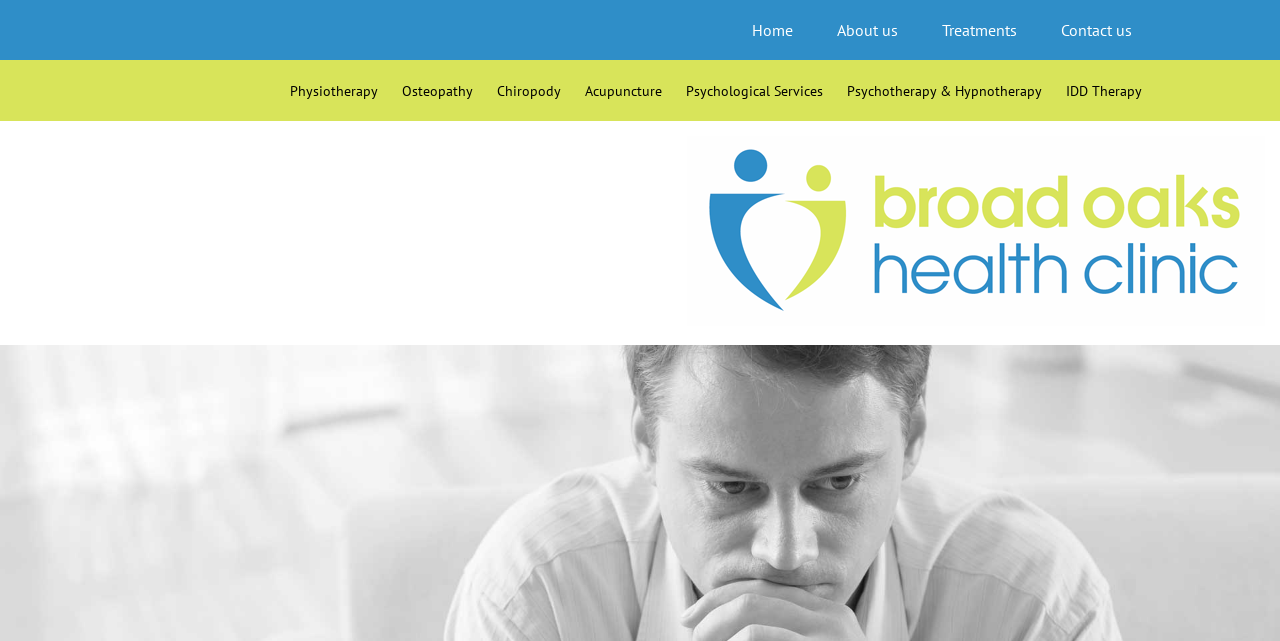How many links are there in the top navigation bar?
Refer to the image and provide a one-word or short phrase answer.

4